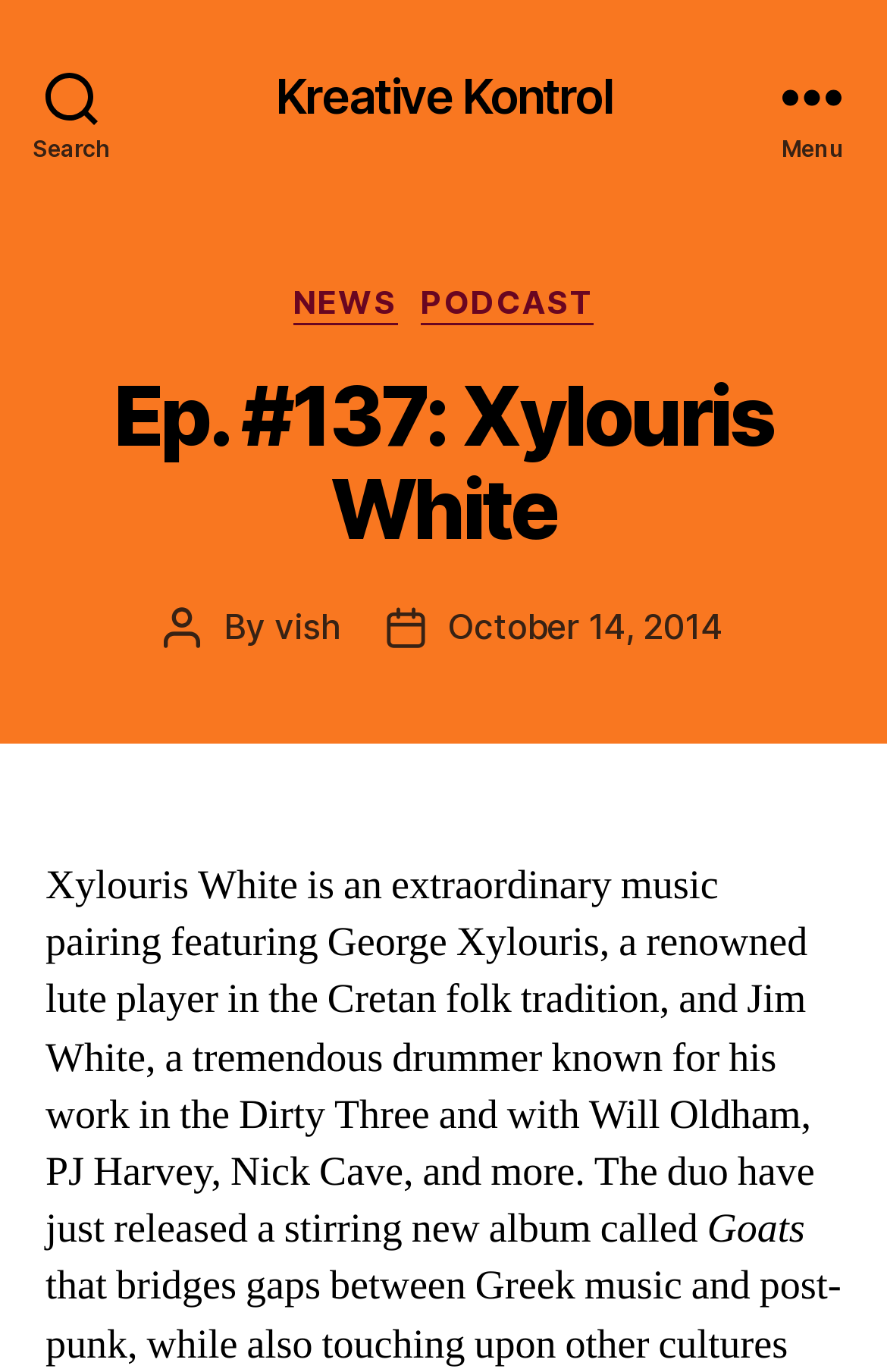Please provide a one-word or phrase answer to the question: 
What is the name of the drummer in the music pairing?

Jim White